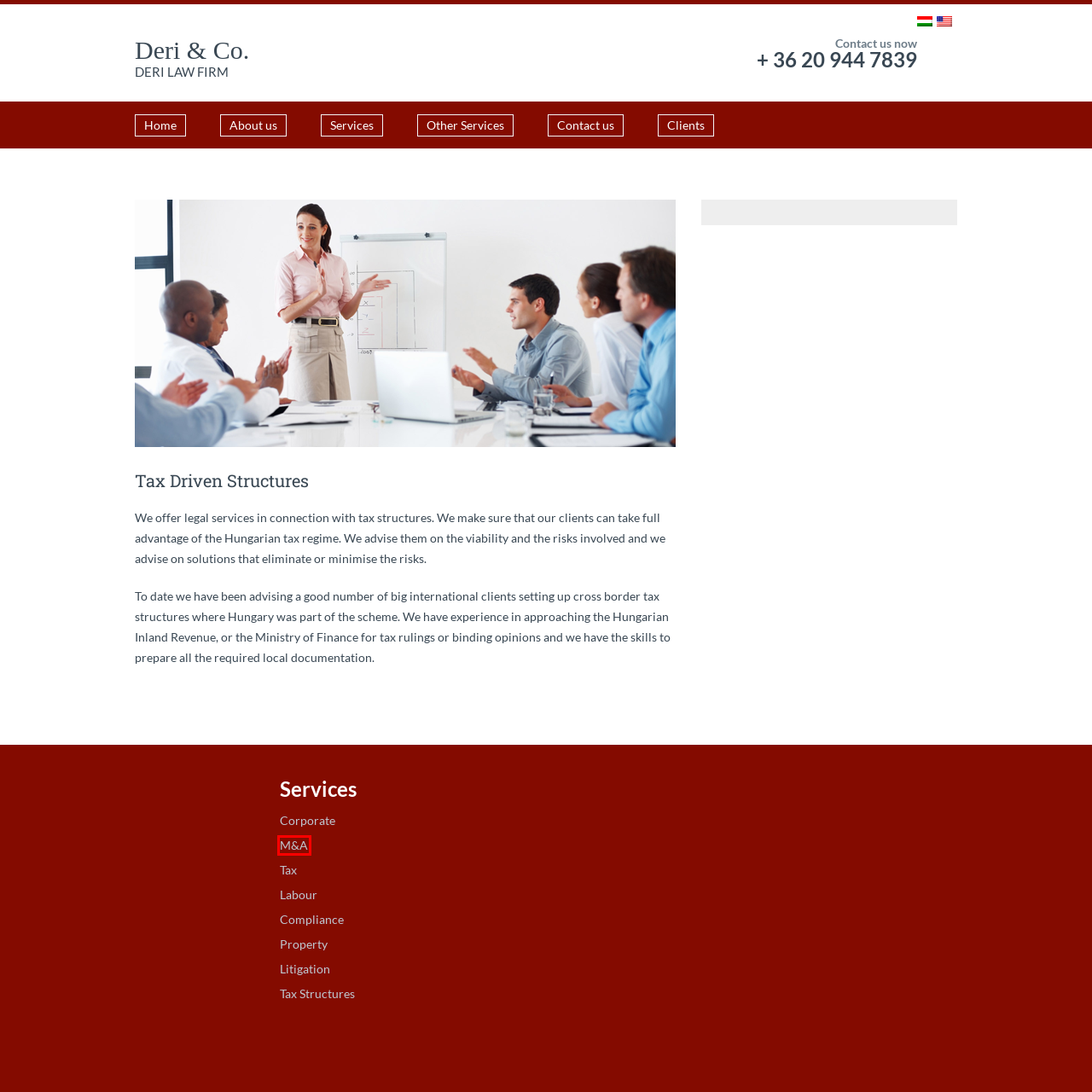Look at the screenshot of a webpage where a red rectangle bounding box is present. Choose the webpage description that best describes the new webpage after clicking the element inside the red bounding box. Here are the candidates:
A. M&A | Deri & Co.
B. Deri & Co. | DERI LAW FIRM
C. Legal services | Deri & Co.
D. Contact us | Deri & Co.
E. Labour | Deri & Co.
F. Corporate | Deri & Co.
G. Compliance | Deri & Co.
H. About us | Deri & Co.

A